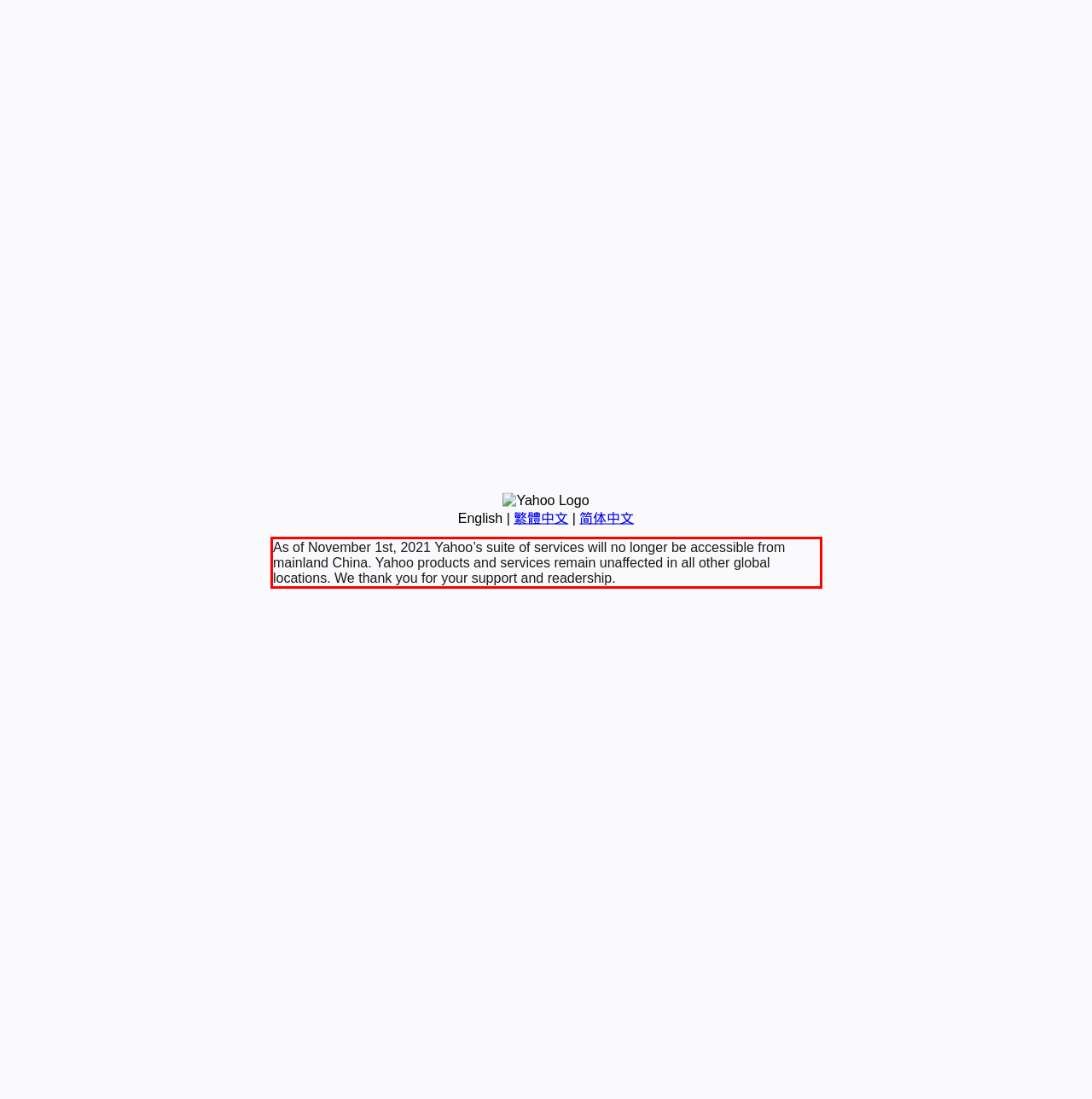The screenshot provided shows a webpage with a red bounding box. Apply OCR to the text within this red bounding box and provide the extracted content.

As of November 1st, 2021 Yahoo’s suite of services will no longer be accessible from mainland China. Yahoo products and services remain unaffected in all other global locations. We thank you for your support and readership.